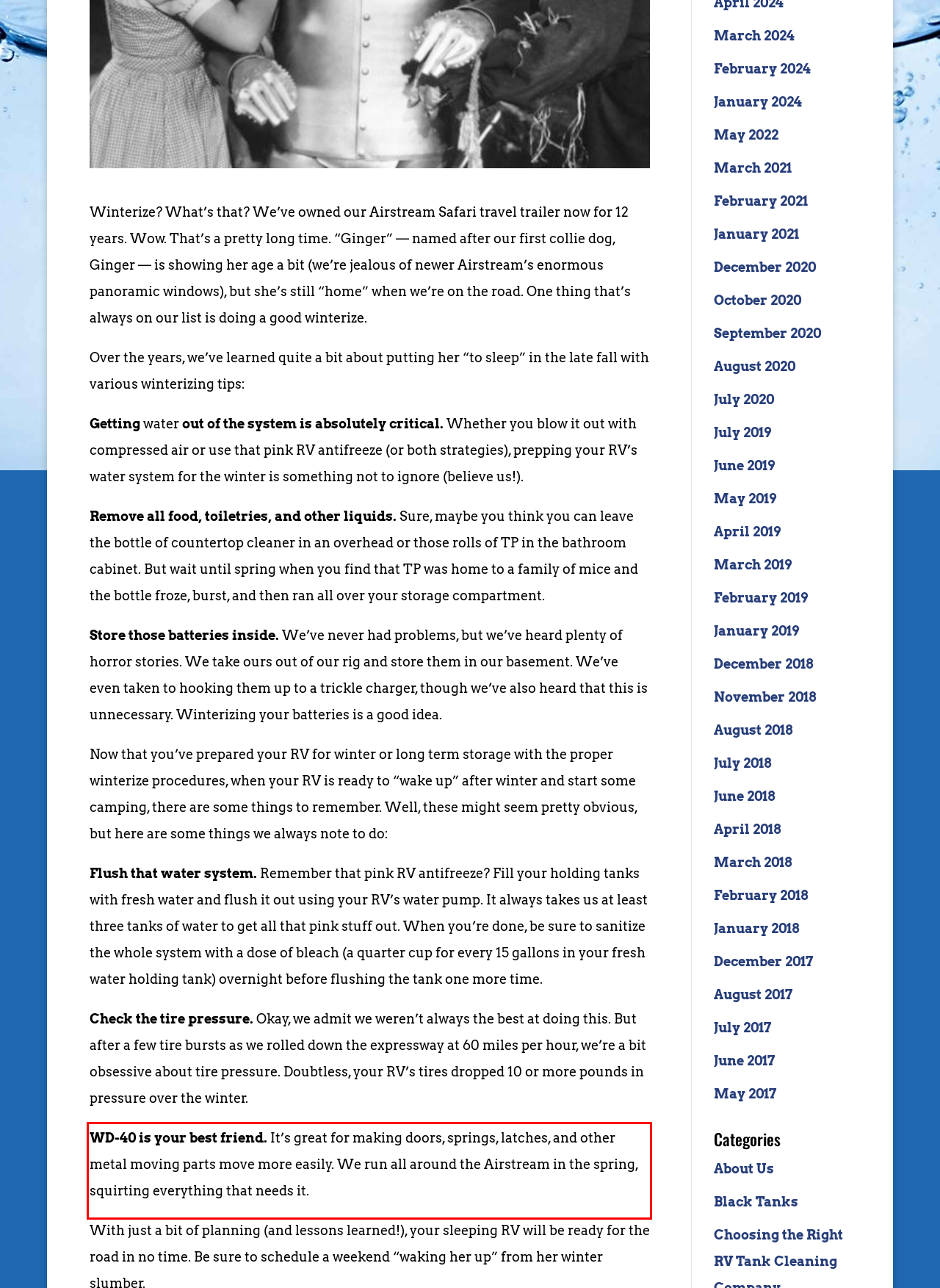Please perform OCR on the UI element surrounded by the red bounding box in the given webpage screenshot and extract its text content.

WD-40 is your best friend. It’s great for making doors, springs, latches, and other metal moving parts move more easily. We run all around the Airstream in the spring, squirting everything that needs it.